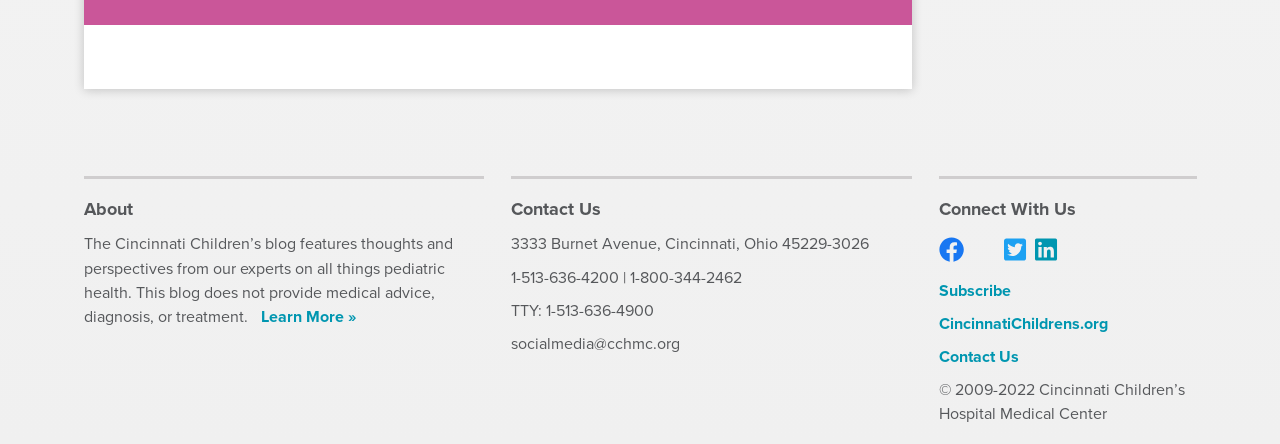Locate the bounding box coordinates of the element to click to perform the following action: 'Click to learn more about the blog'. The coordinates should be given as four float values between 0 and 1, in the form of [left, top, right, bottom].

[0.204, 0.686, 0.278, 0.738]